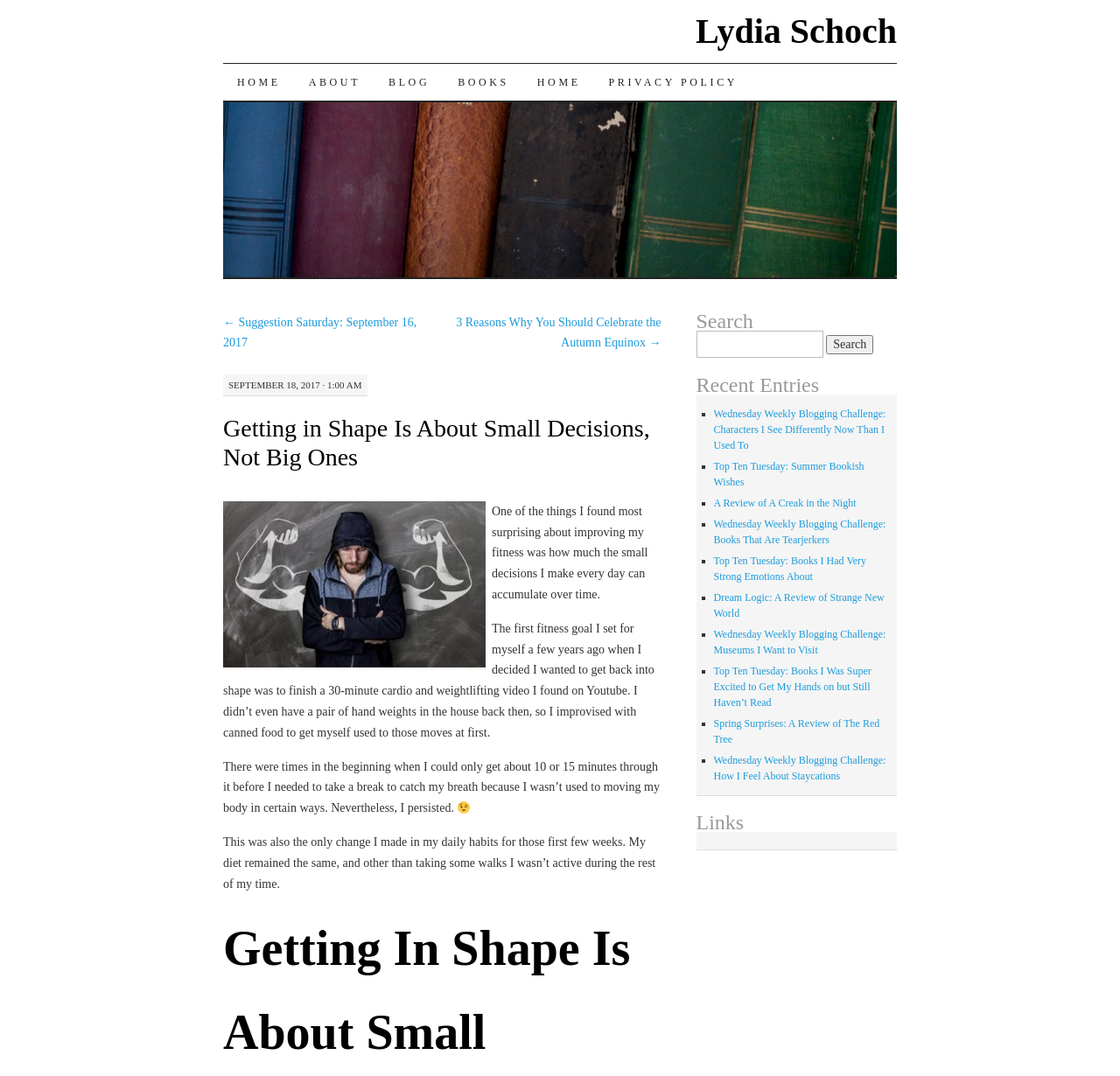Answer the following query with a single word or phrase:
What type of content is listed under 'Recent Entries'?

Blog posts